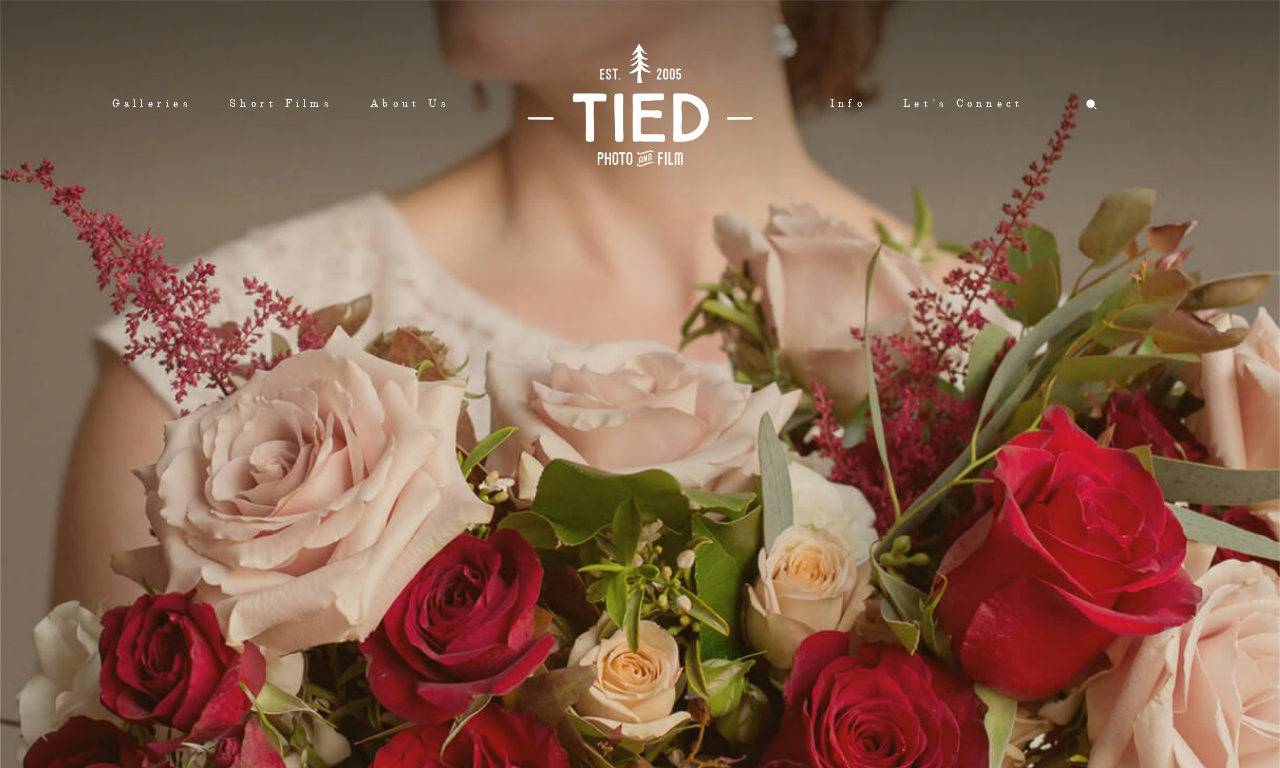What type of content does the website provide?
From the image, provide a succinct answer in one word or a short phrase.

Photos and Films